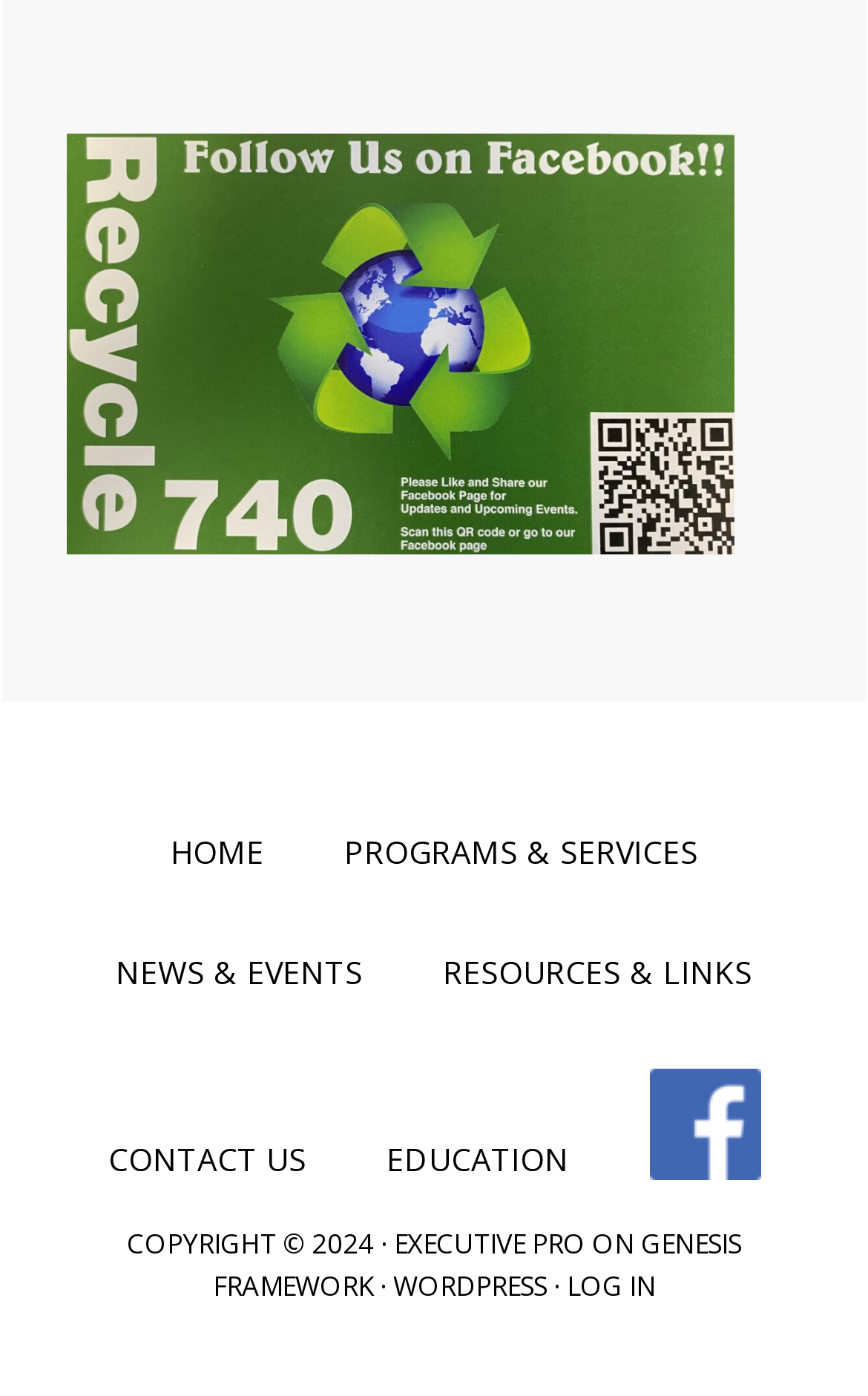Please locate the bounding box coordinates for the element that should be clicked to achieve the following instruction: "go to home page". Ensure the coordinates are given as four float numbers between 0 and 1, i.e., [left, top, right, bottom].

[0.155, 0.567, 0.345, 0.654]